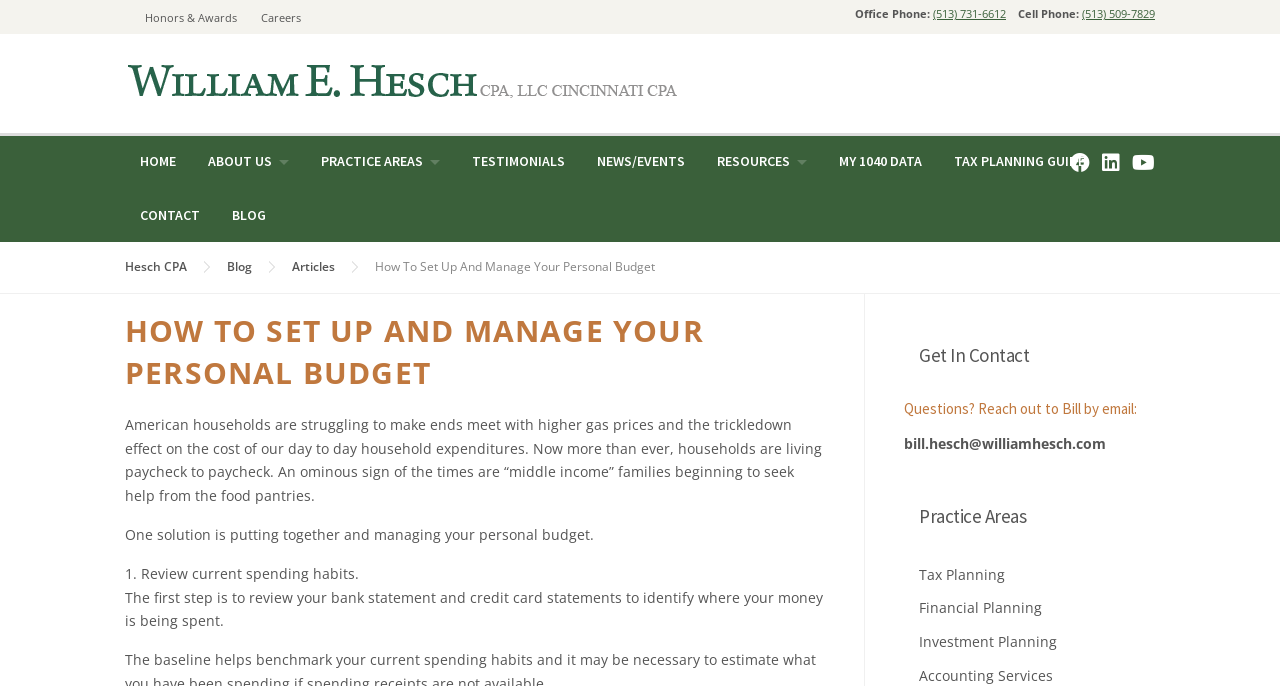Provide a comprehensive description of the webpage.

This webpage is about setting up and managing a personal budget, with advice from Bill Hesch. At the top, there is a navigation menu with links to various sections of the website, including "HOME", "ABOUT US", "PRACTICE AREAS", and "CONTACT". Below the navigation menu, there is a logo of Hesch Law, accompanied by a phone number and a cell phone number.

The main content of the webpage is divided into sections. The first section has a heading "HOW TO SET UP AND MANAGE YOUR PERSONAL BUDGET" and provides an introduction to the importance of budgeting, citing the struggles of American households to make ends meet. The text explains that one solution is to put together and manage a personal budget.

The next section provides a step-by-step guide on how to do this, with the first step being to review current spending habits. The text advises reviewing bank statements and credit card statements to identify where money is being spent.

On the right side of the webpage, there are three sections: "Get In Contact", "Questions? Reach out to Bill by email:", and "Practice Areas". The "Get In Contact" section has a heading, but no additional text. The "Questions? Reach out to Bill by email:" section provides an email address to contact Bill. The "Practice Areas" section lists three areas of practice: "Tax Planning", "Financial Planning", and "Investment Planning", each with a link.

At the bottom of the webpage, there are social media links and a link to "Hesch CPA" and "Blog".